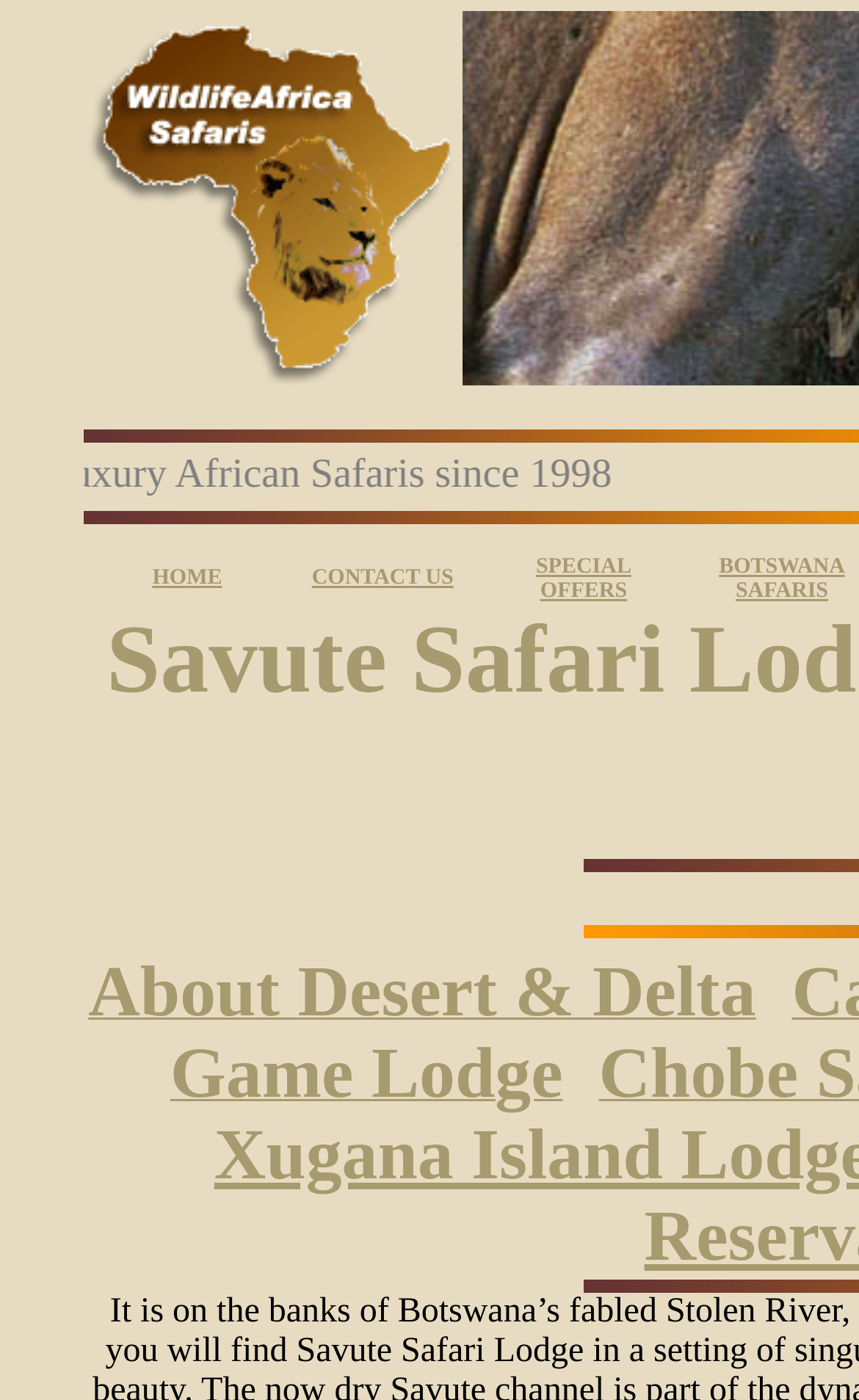Answer this question using a single word or a brief phrase:
What is the name of the safari lodge?

Savute Safari Lodge